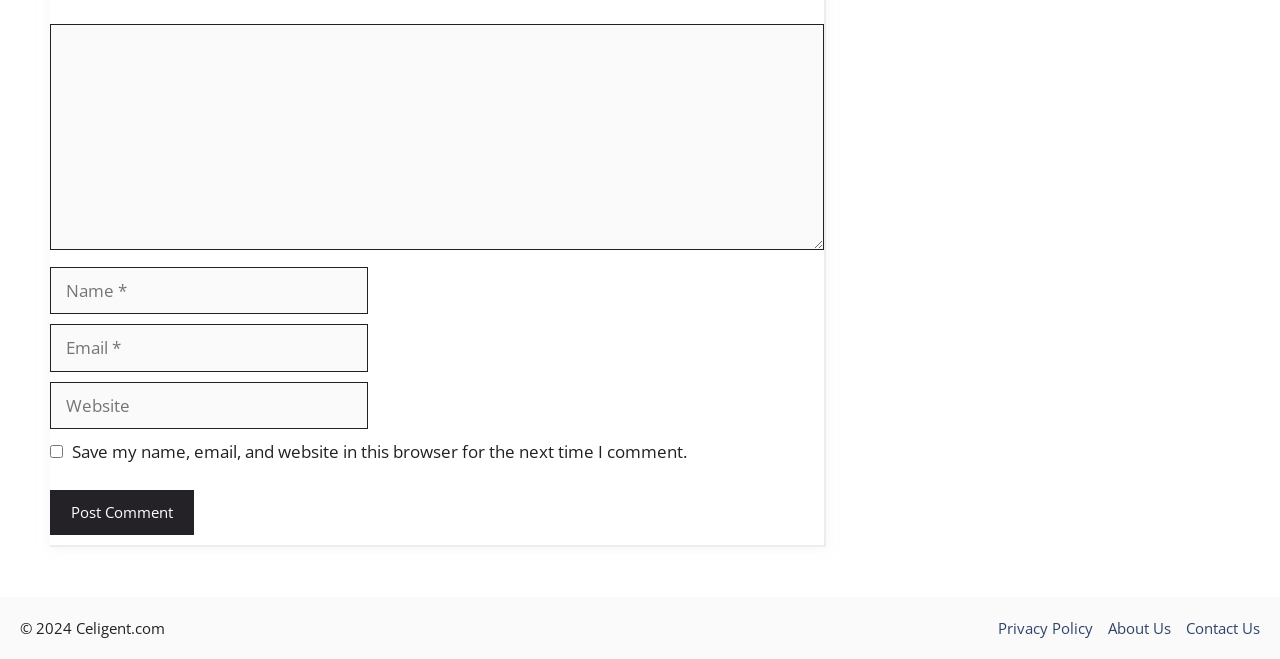Identify the bounding box coordinates for the region of the element that should be clicked to carry out the instruction: "Input your email". The bounding box coordinates should be four float numbers between 0 and 1, i.e., [left, top, right, bottom].

[0.039, 0.492, 0.288, 0.564]